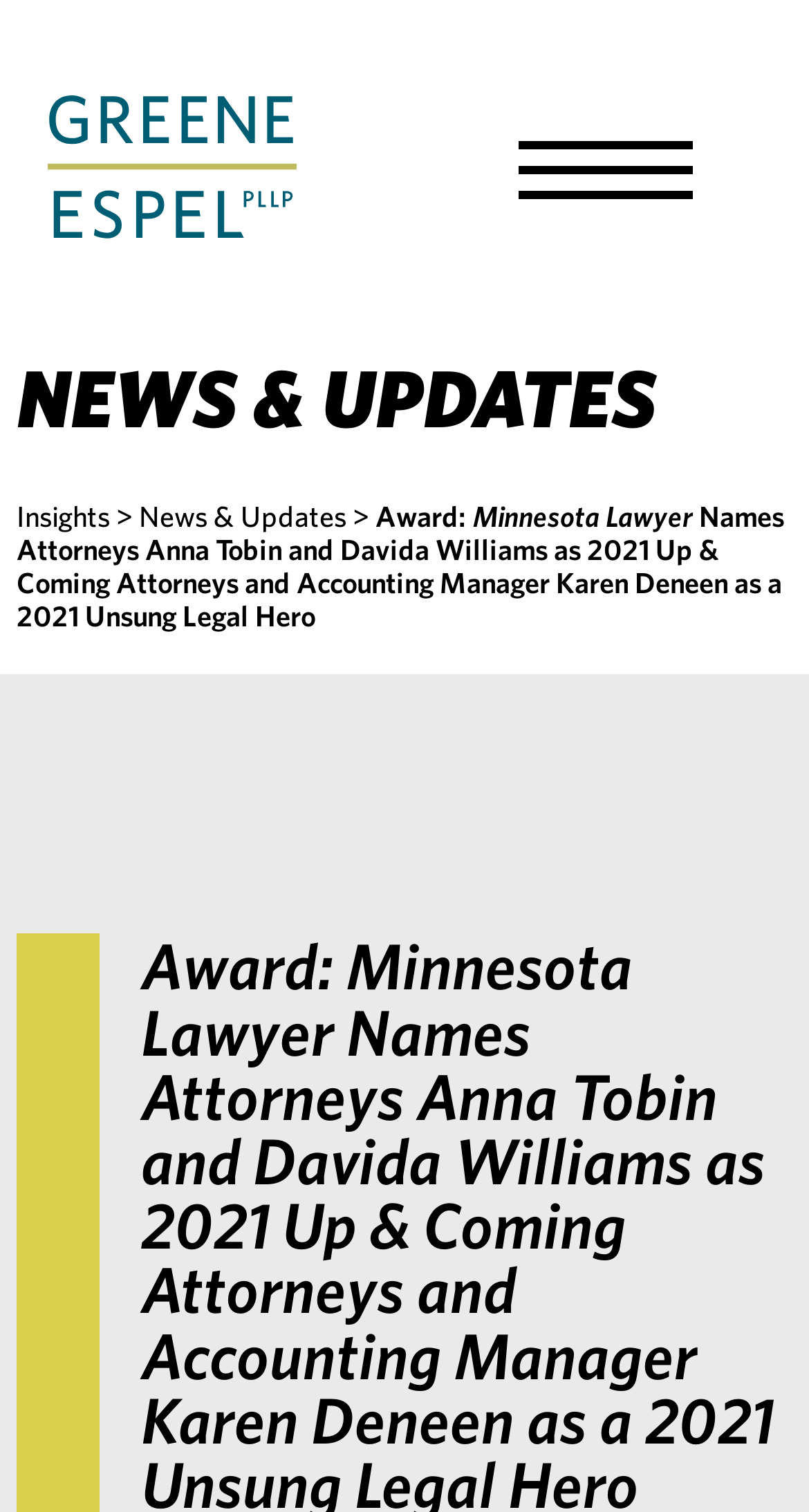What is the position of Karen Deneen?
Observe the image and answer the question with a one-word or short phrase response.

Accounting Manager